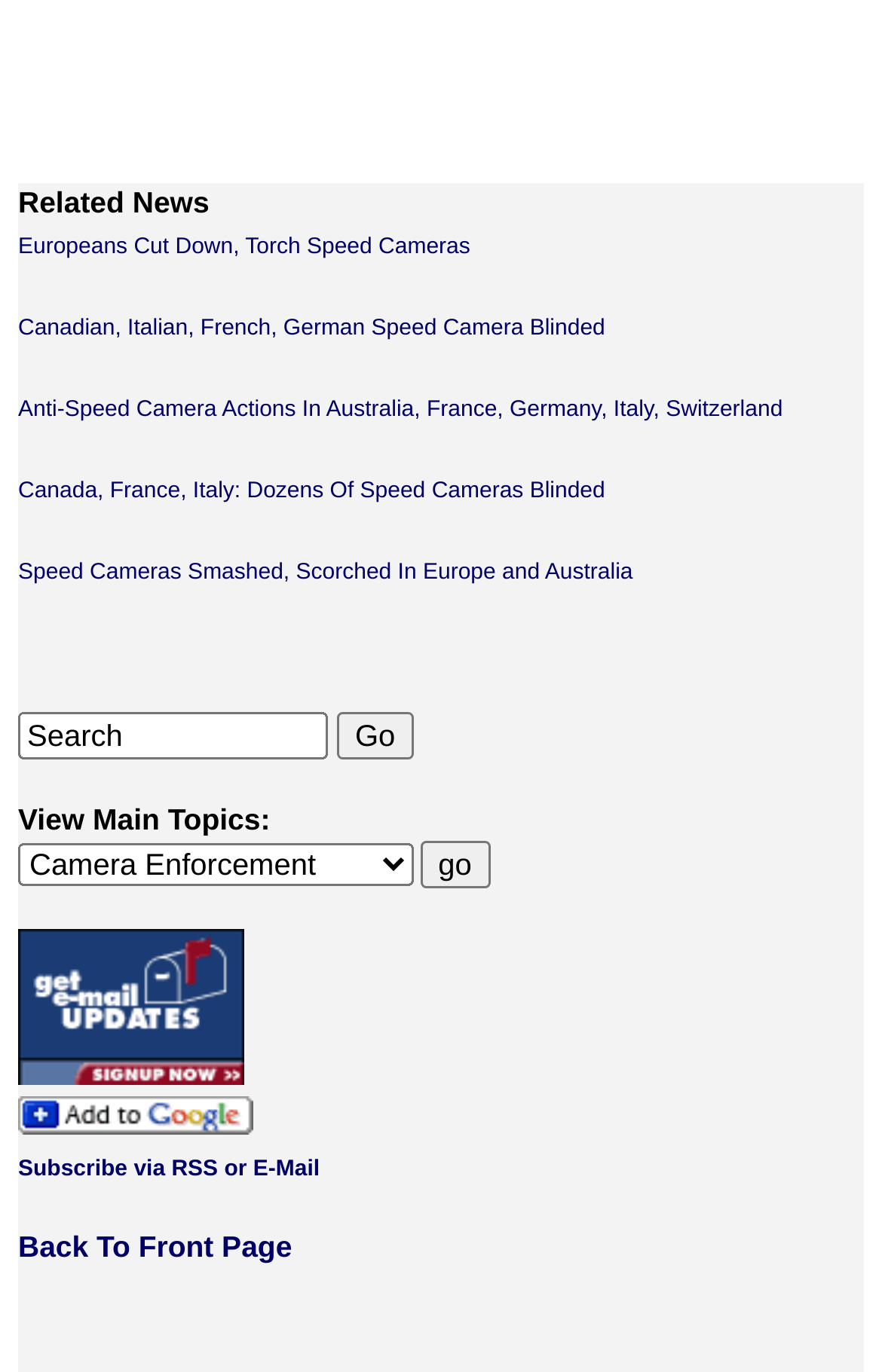Utilize the details in the image to thoroughly answer the following question: What is the function of the 'Go' button?

The 'Go' button is located next to the search textbox and is likely used to submit the search query.